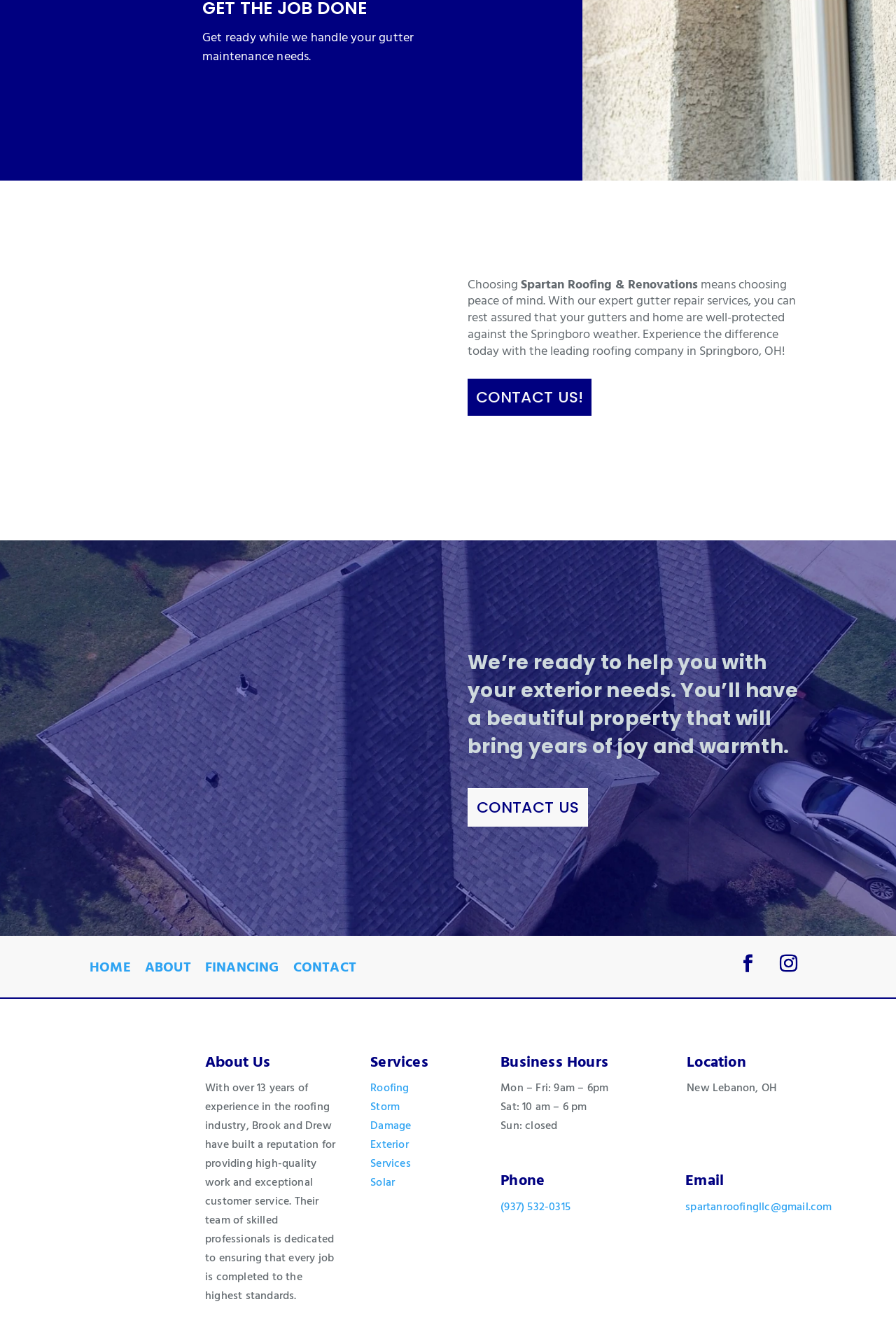Carefully examine the image and provide an in-depth answer to the question: What is the main service provided by the company?

The main service provided by the company is gutter repair, as mentioned in the text 'With our expert gutter repair services, you can rest assured that your gutters and home are well-protected against the Springboro weather.' which is located at the top of the webpage.